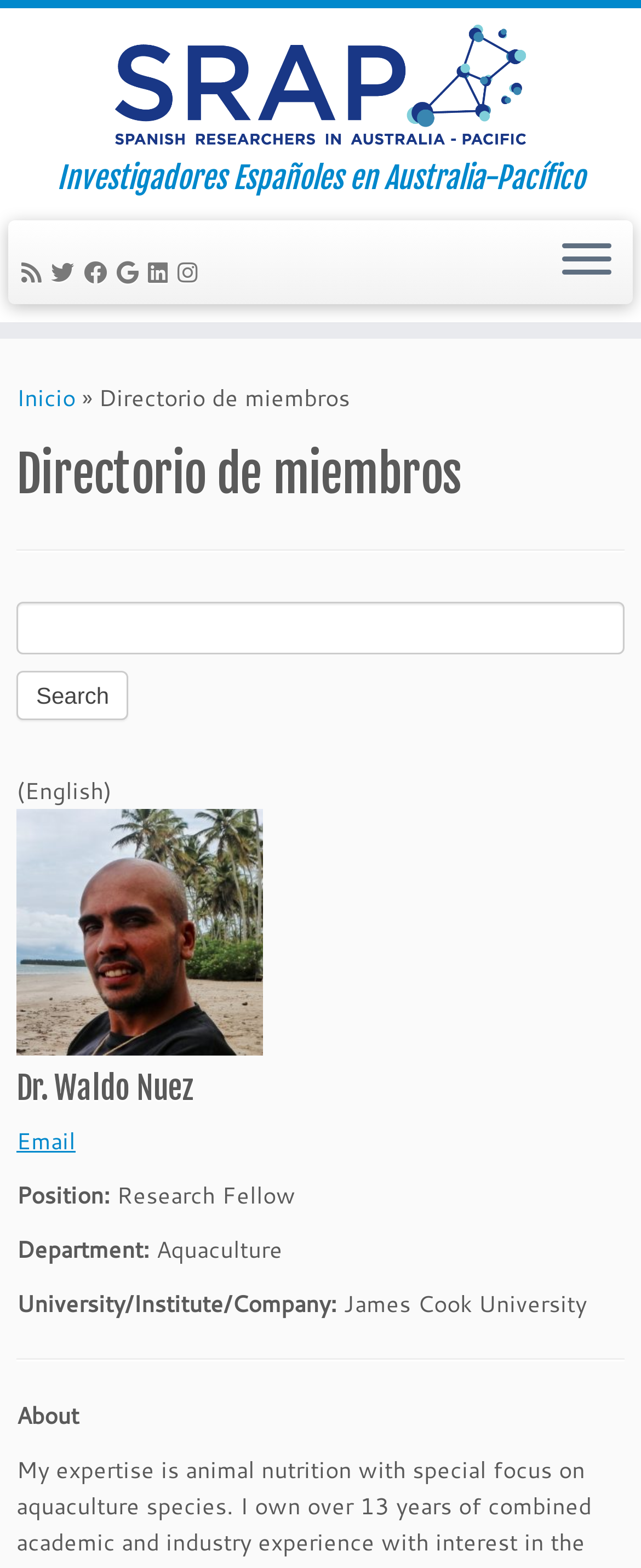Please locate the bounding box coordinates of the element that needs to be clicked to achieve the following instruction: "View Dr. Waldo Nuez's profile". The coordinates should be four float numbers between 0 and 1, i.e., [left, top, right, bottom].

[0.026, 0.516, 0.41, 0.673]